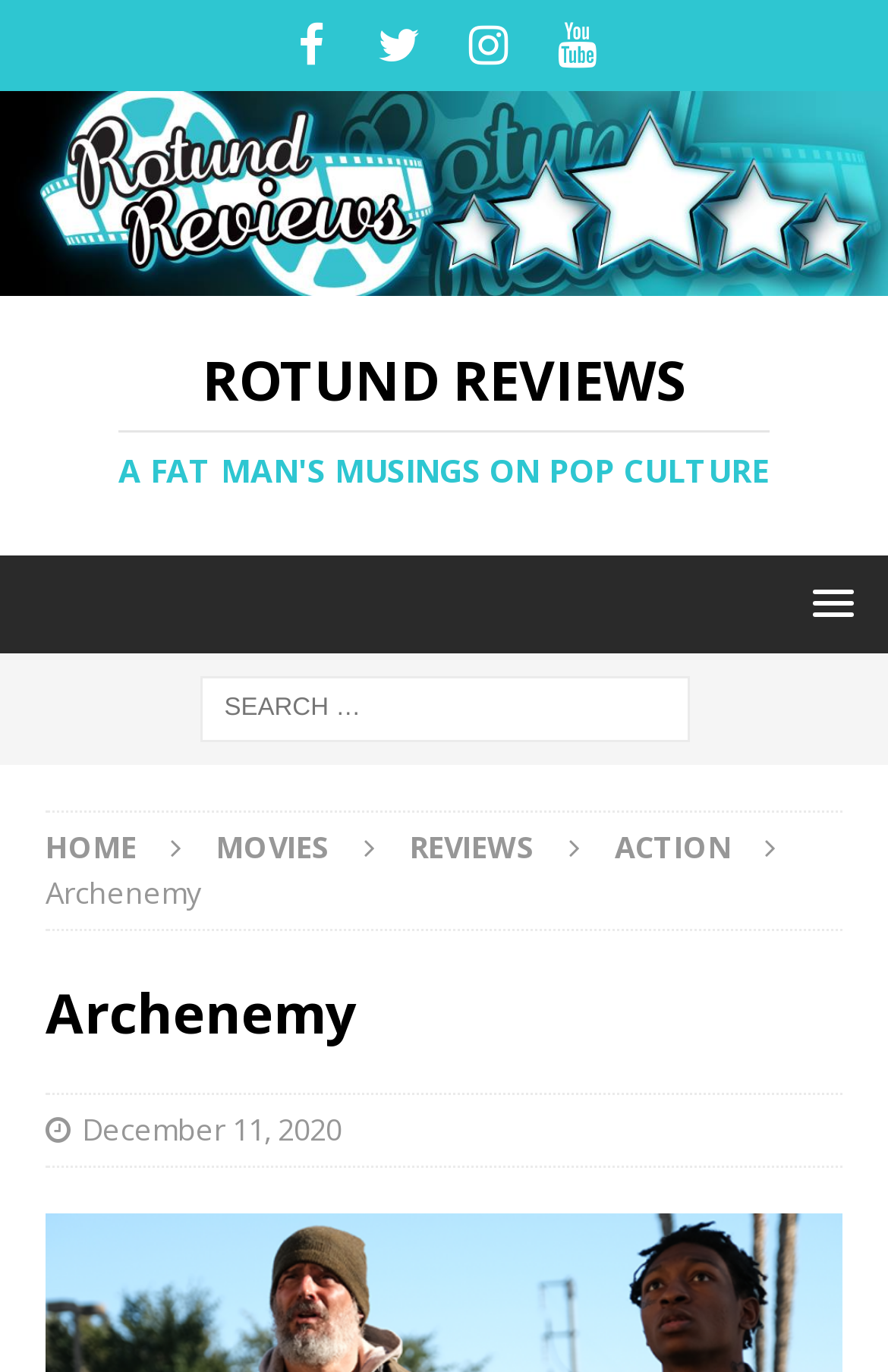Pinpoint the bounding box coordinates of the clickable area needed to execute the instruction: "Visit home page". The coordinates should be specified as four float numbers between 0 and 1, i.e., [left, top, right, bottom].

[0.051, 0.602, 0.154, 0.632]